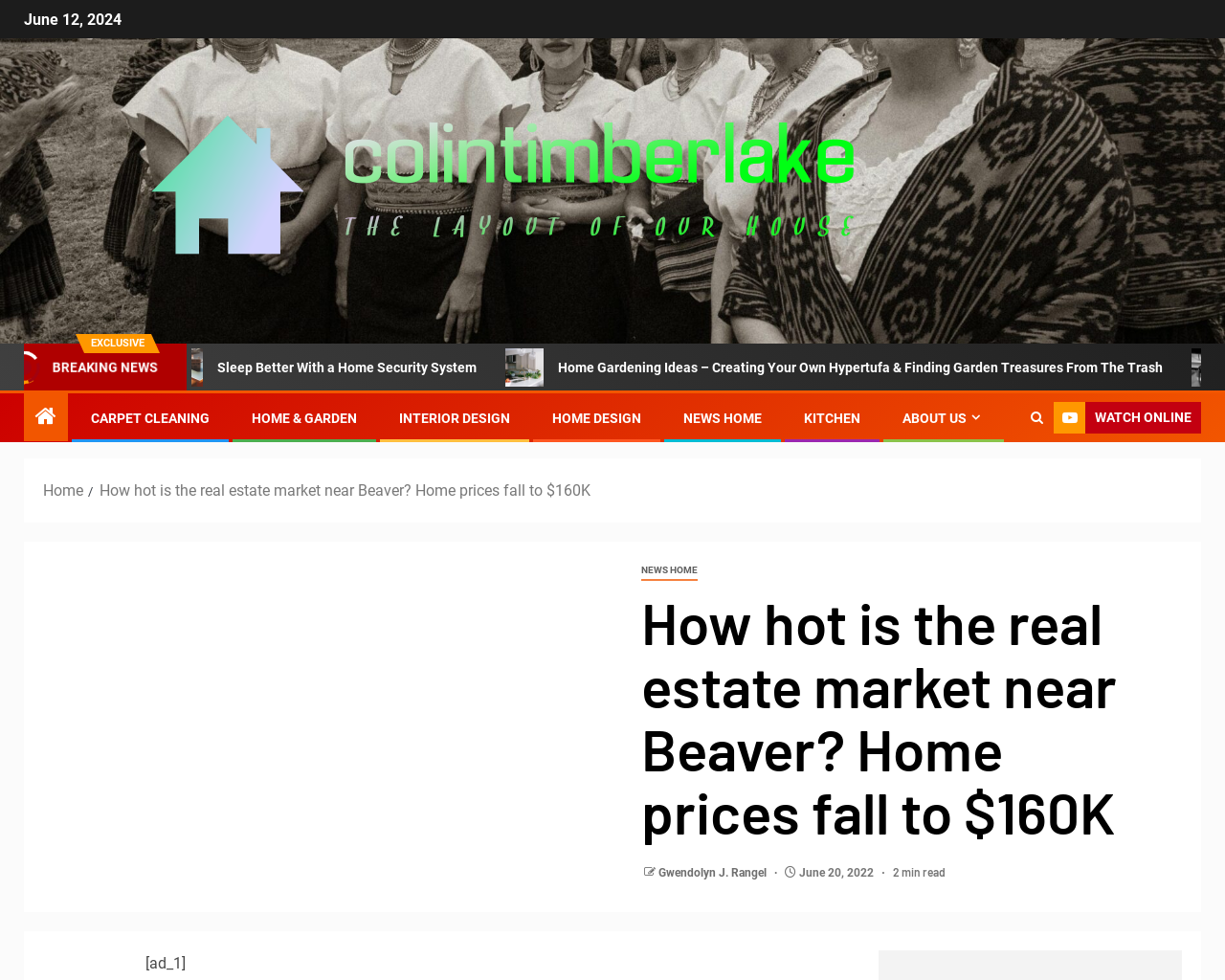Extract the bounding box coordinates for the UI element described by the text: "title="Search"". The coordinates should be in the form of [left, top, right, bottom] with values between 0 and 1.

[0.837, 0.407, 0.856, 0.445]